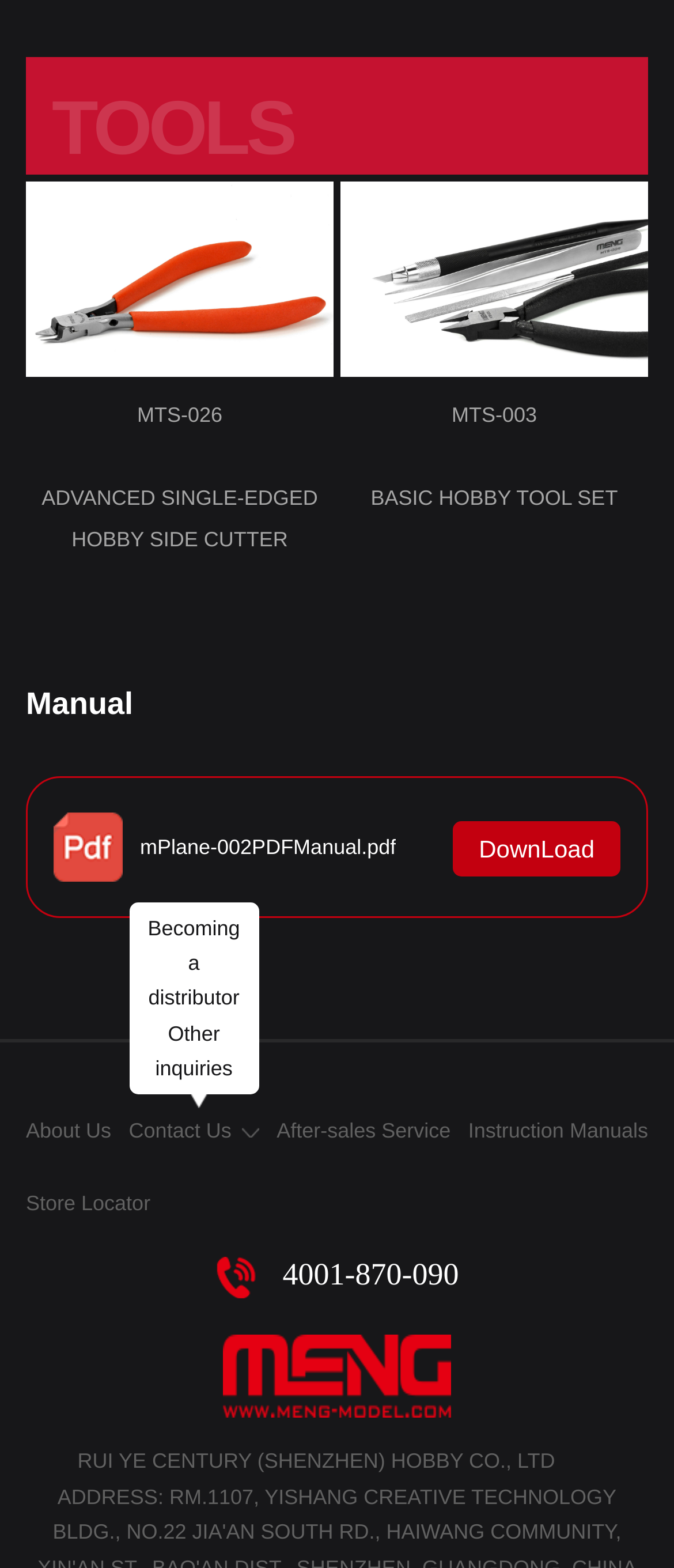Please determine the bounding box coordinates of the element's region to click for the following instruction: "Click on MTS-026 ADVANCED SINGLE-EDGED HOBBY SIDE CUTTER".

[0.038, 0.116, 0.495, 0.38]